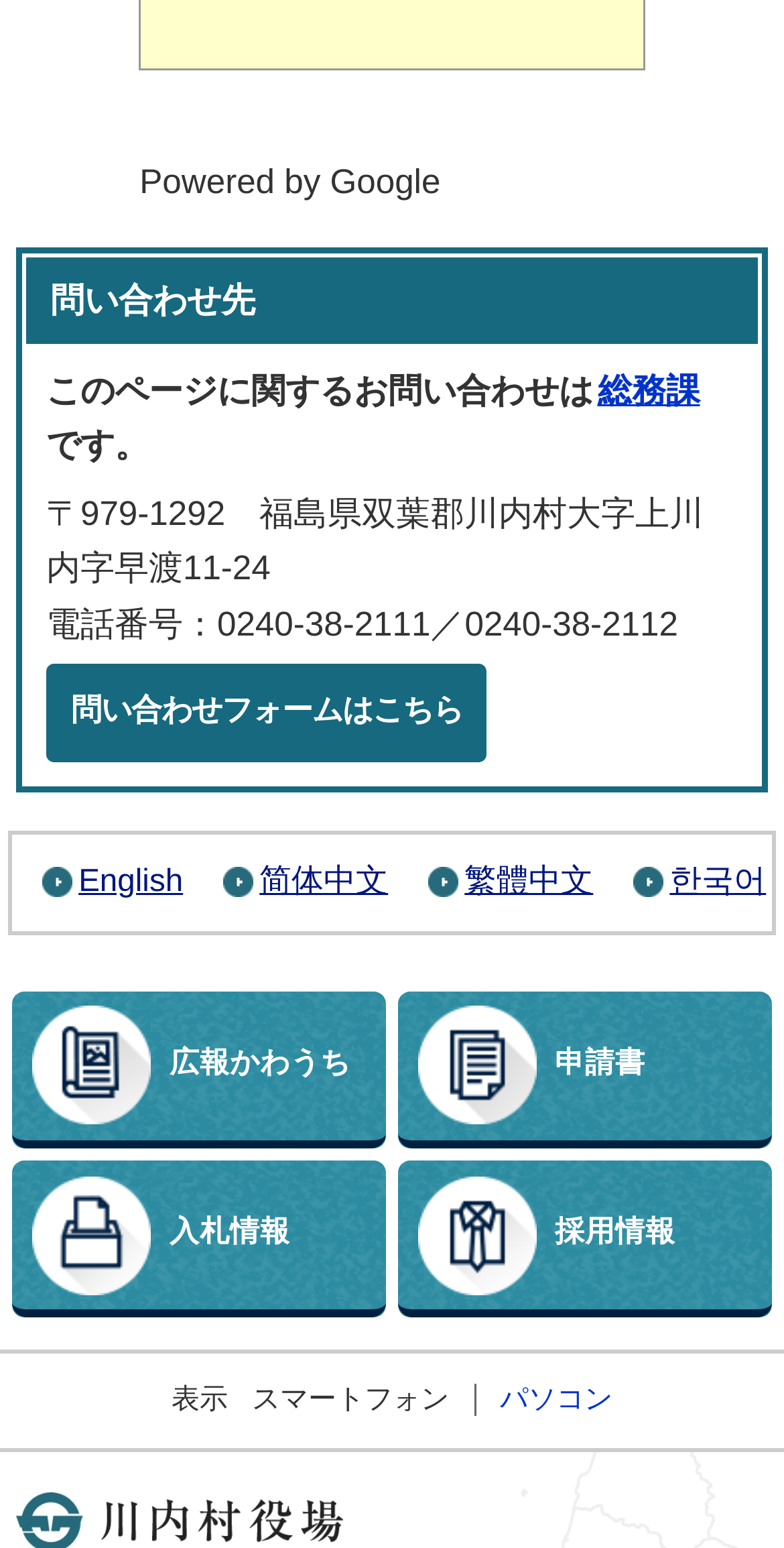Answer the question with a brief word or phrase:
How many language options are available?

4